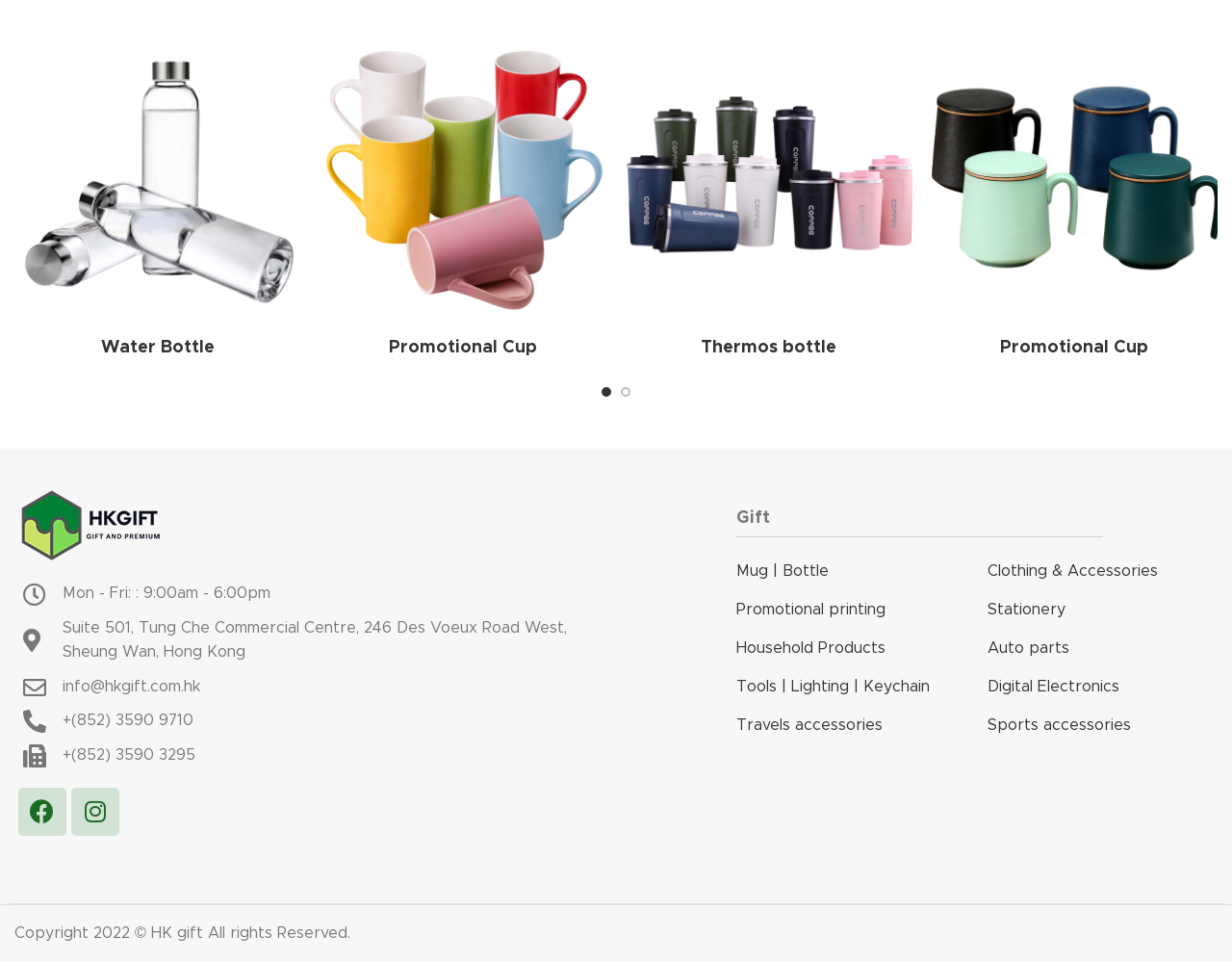Provide a short answer using a single word or phrase for the following question: 
How many social media links are there?

2